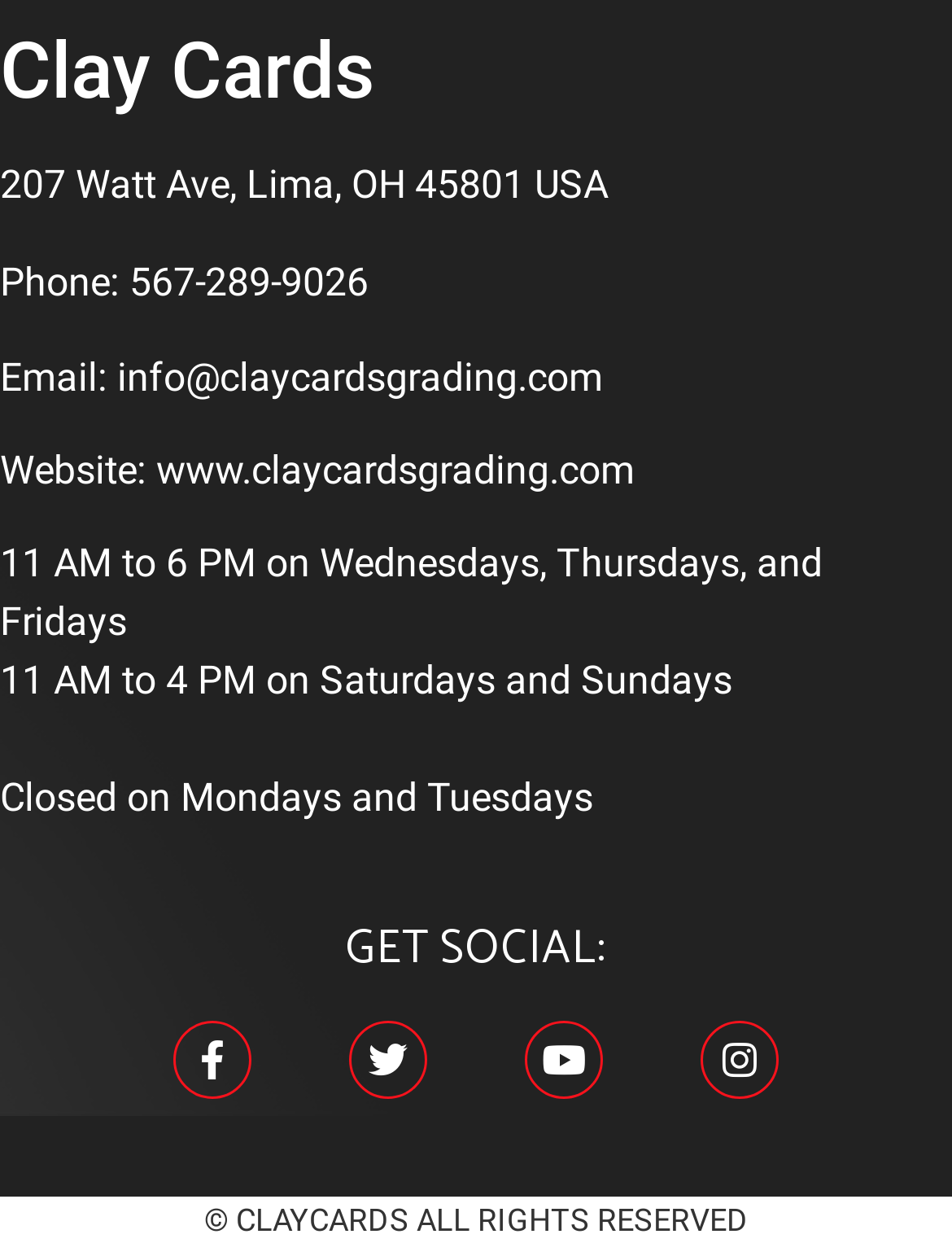What is the email address of Clay Cards?
Answer the question with a thorough and detailed explanation.

I found the email address by looking at the link element that contains the email address, which is 'info@claycardsgrading.com'.